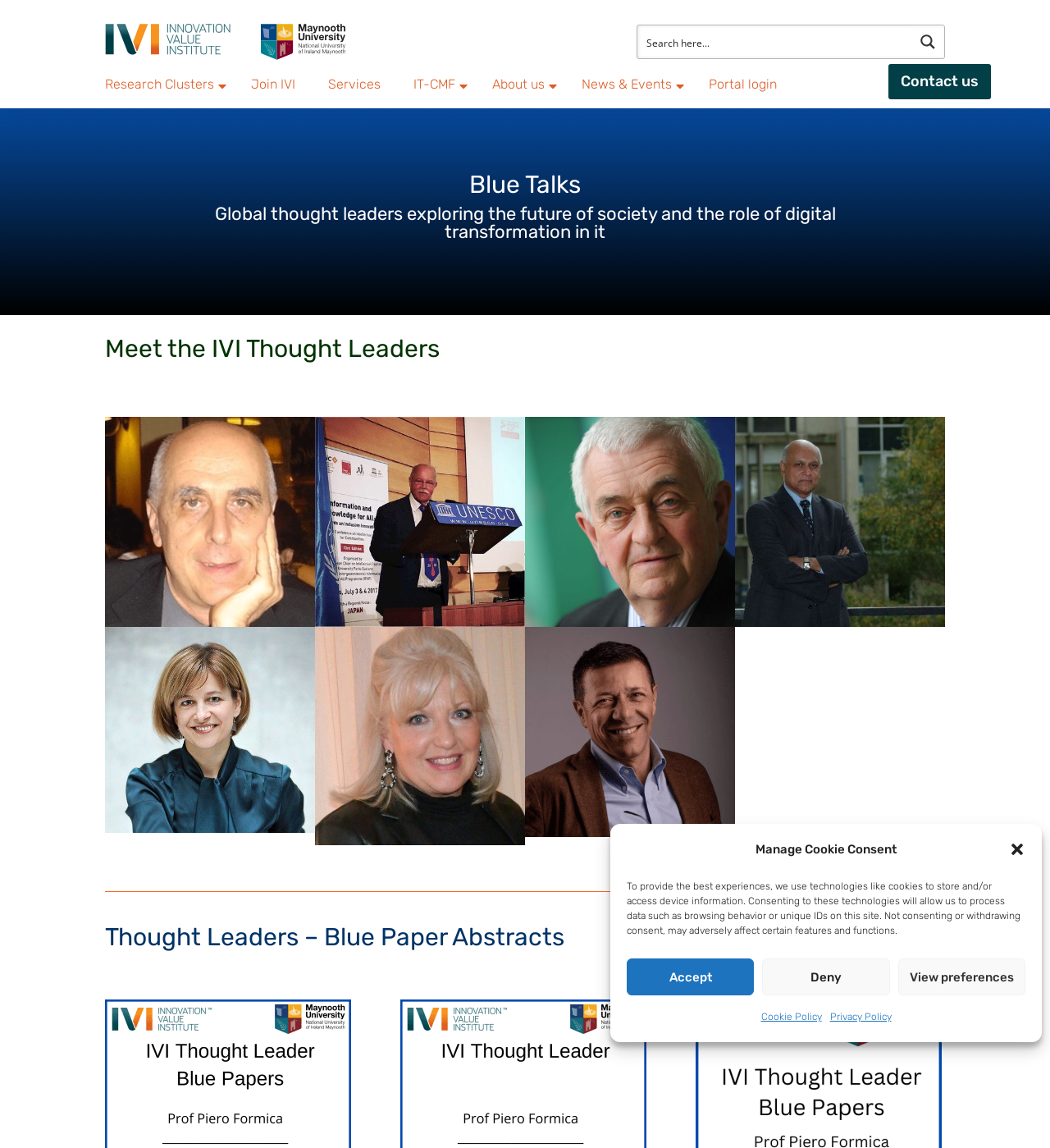What is the purpose of the dialog box?
Based on the image content, provide your answer in one word or a short phrase.

Manage Cookie Consent